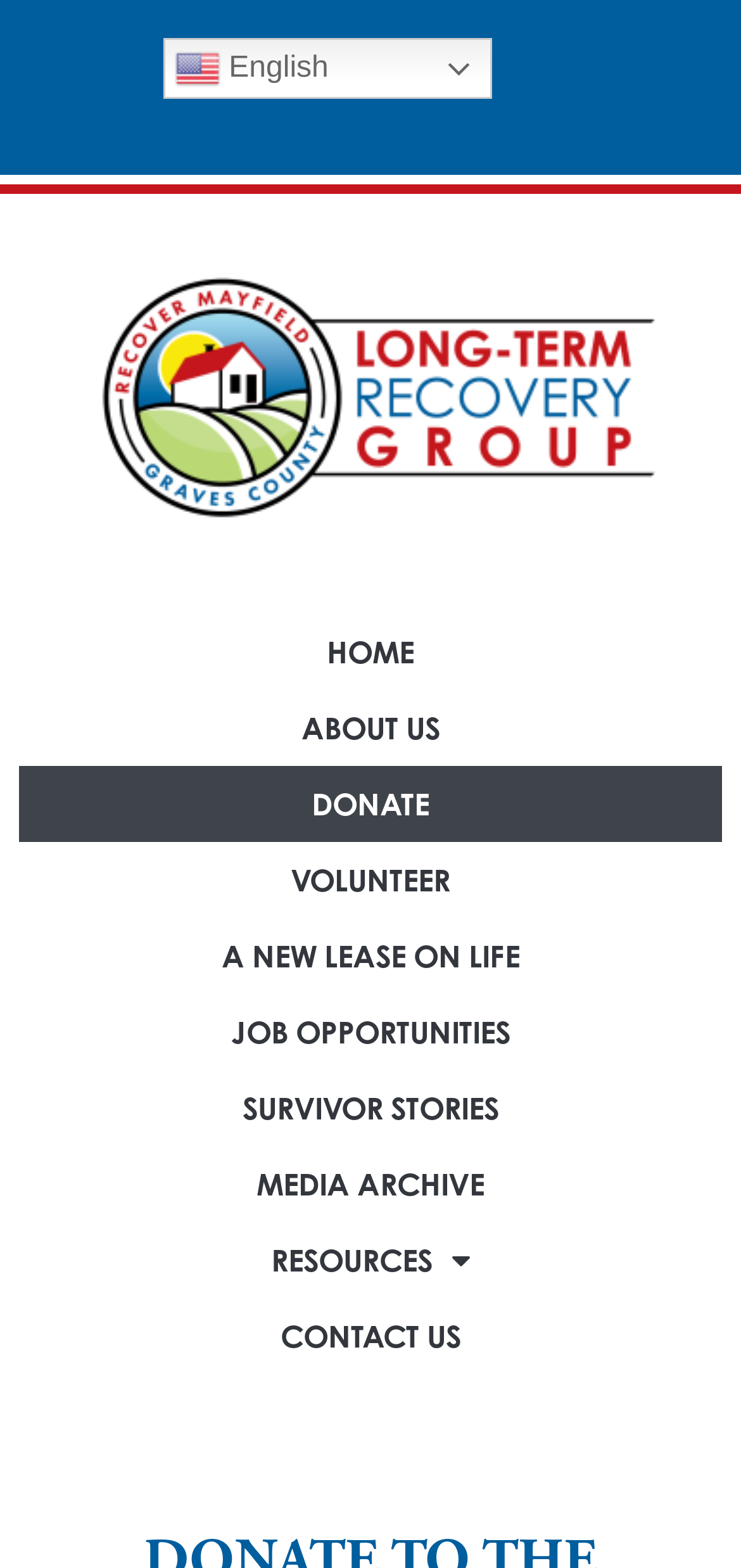Identify the bounding box for the described UI element: "Resources".

[0.026, 0.779, 0.974, 0.828]